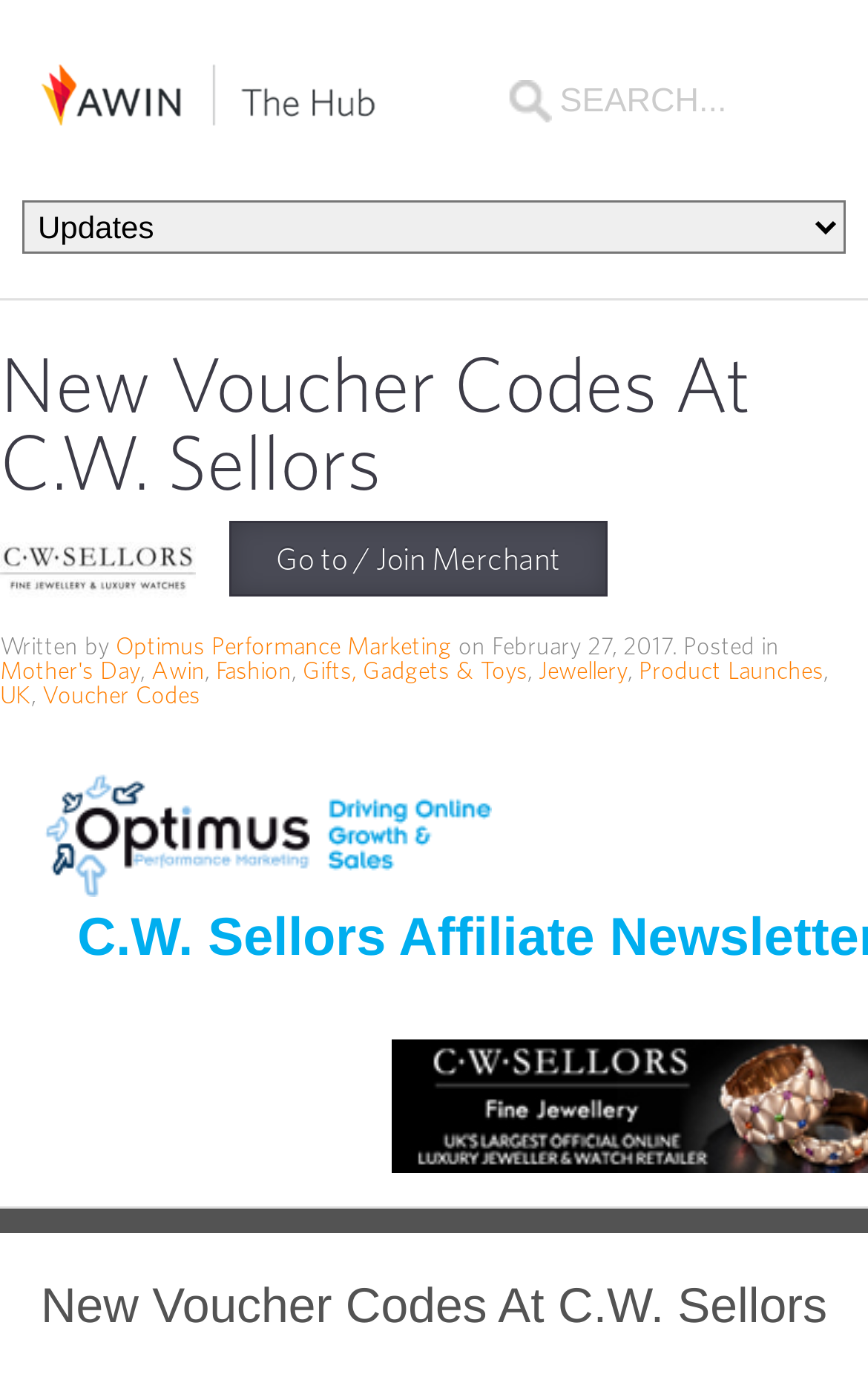What is the date of the latest article?
Could you please answer the question thoroughly and with as much detail as possible?

I found the answer by looking at the time element which contains the text 'February 27, 2017'. This suggests that the latest article was written on this date.